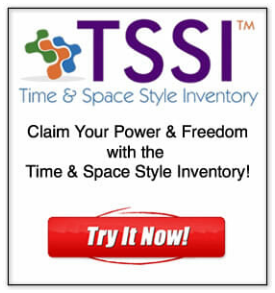What is the color of the button at the bottom of the image?
Provide a well-explained and detailed answer to the question.

The image features a bold button at the bottom labeled 'Try It Now!', and the button is red in color, which is likely intended to draw attention and encourage immediate action.